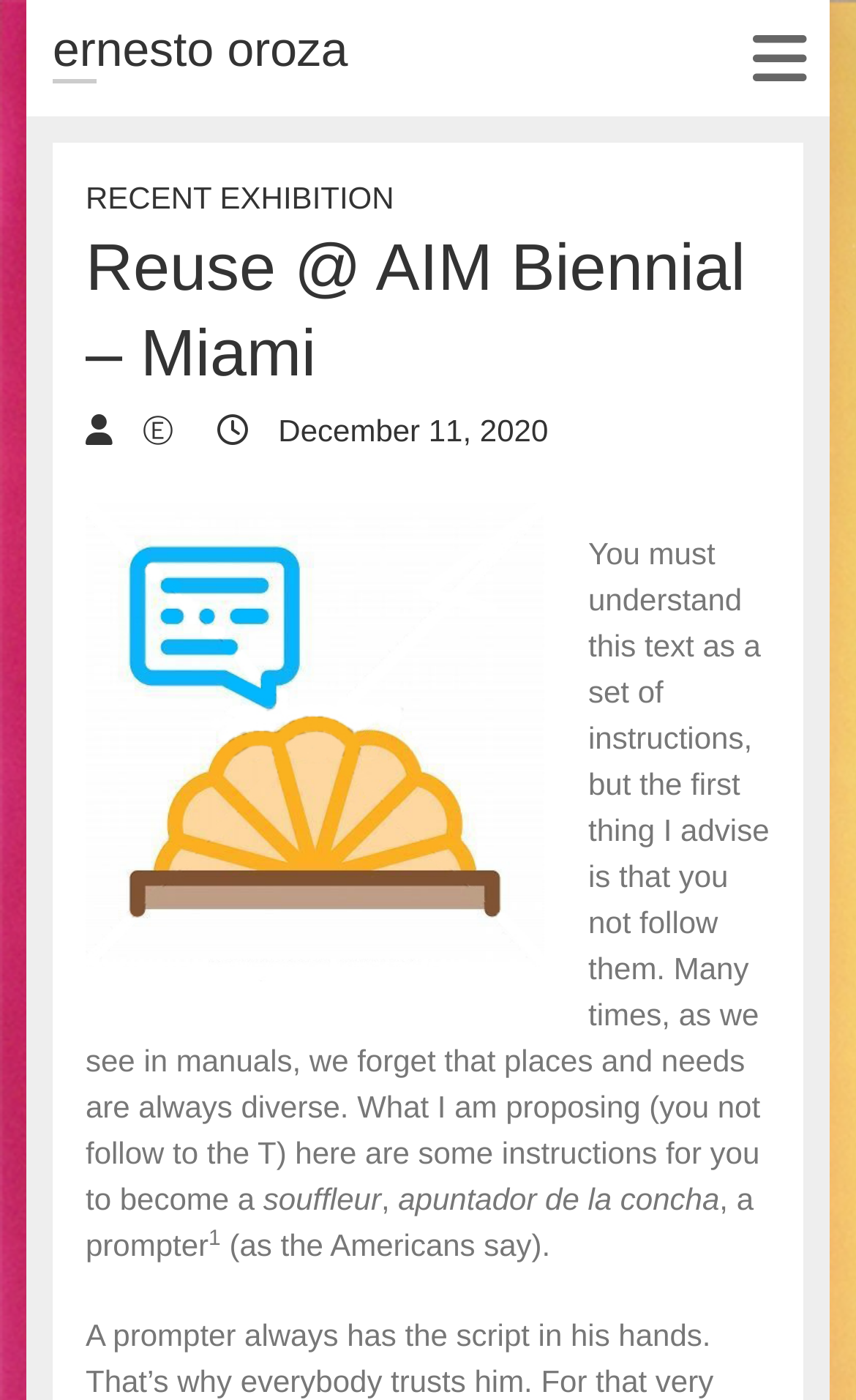Respond with a single word or phrase to the following question:
What is the role of the 'souffleur'?

a prompter